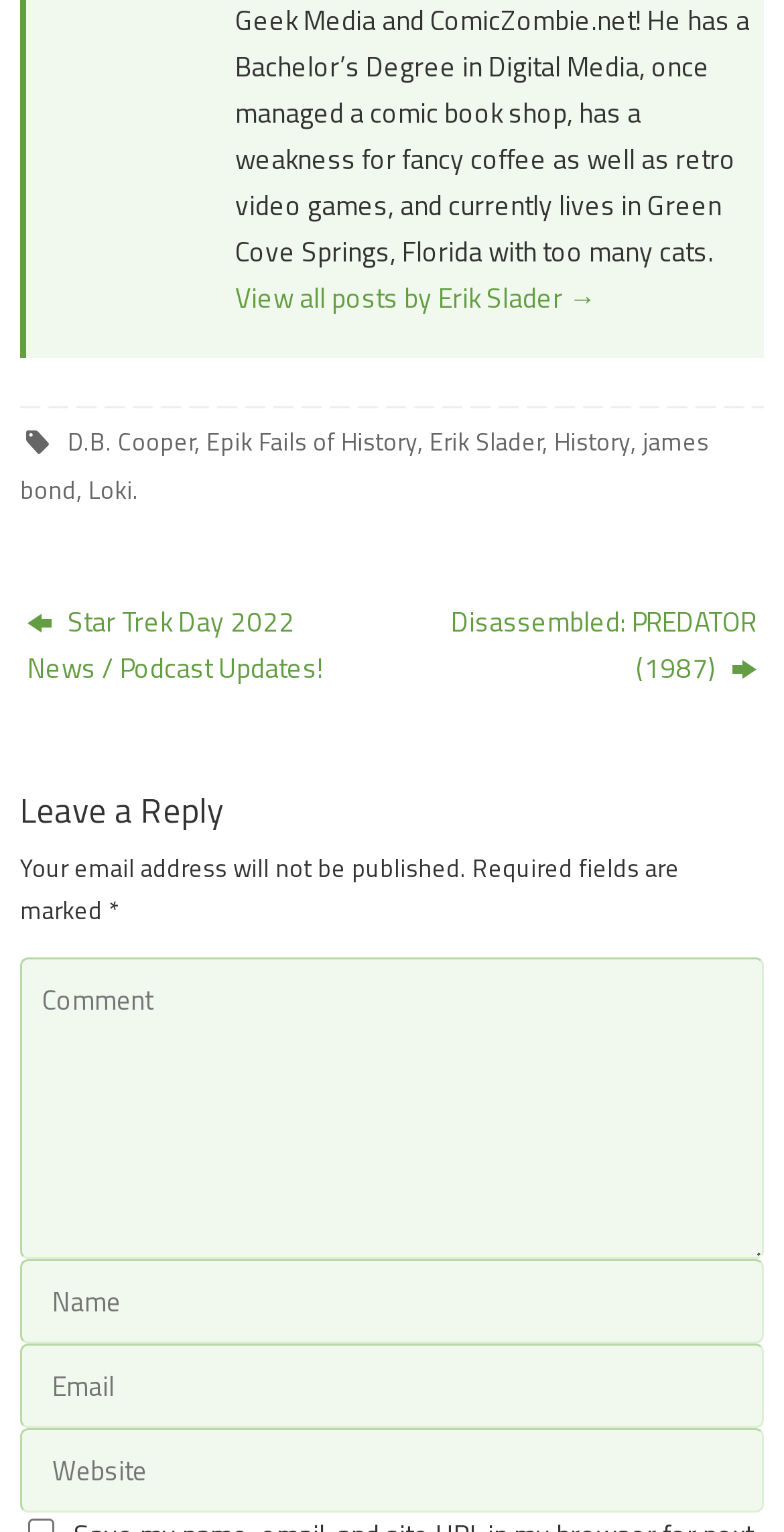Identify the bounding box coordinates of the area that should be clicked in order to complete the given instruction: "Read about D.B. Cooper". The bounding box coordinates should be four float numbers between 0 and 1, i.e., [left, top, right, bottom].

[0.086, 0.276, 0.248, 0.301]